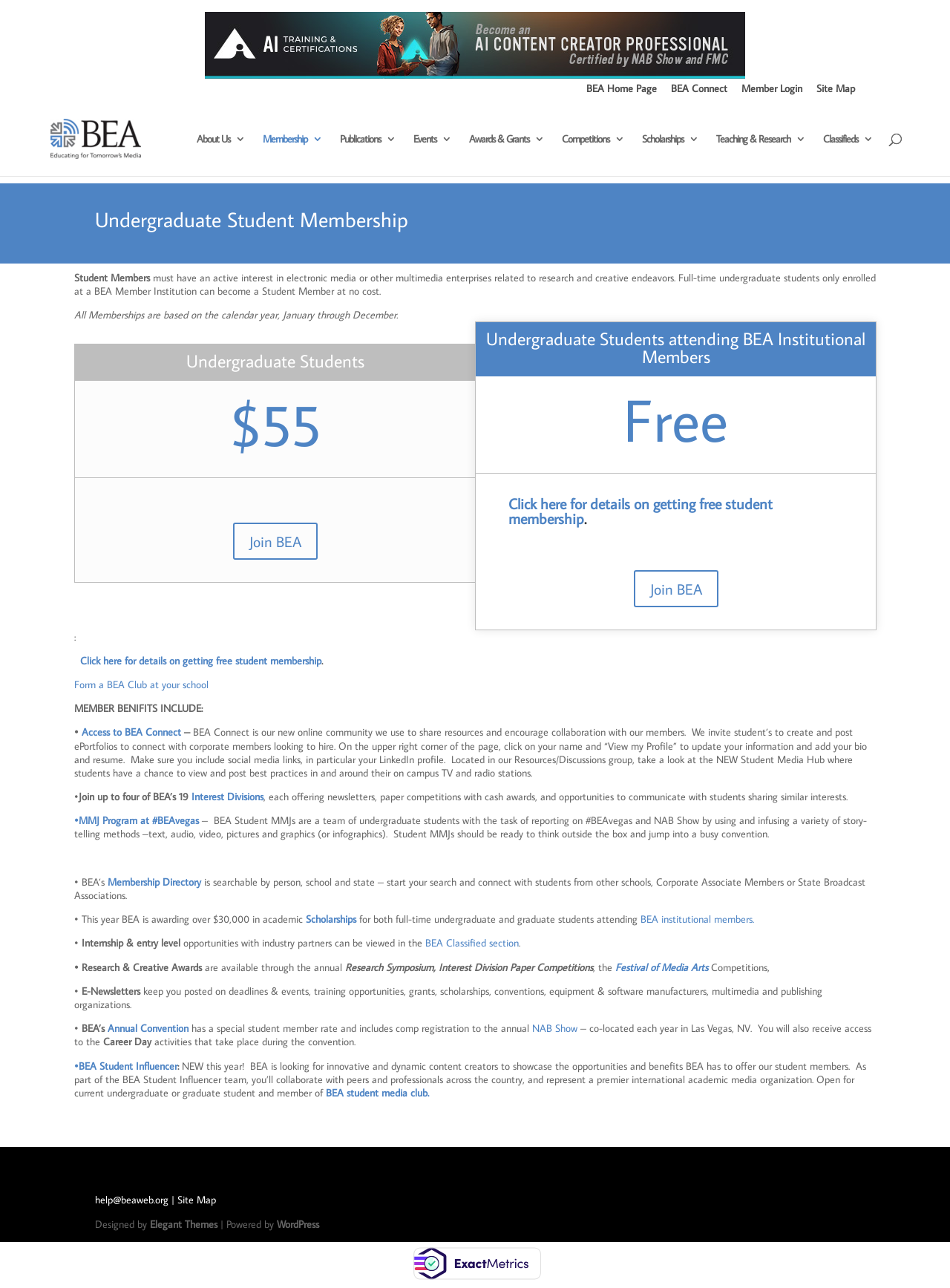Generate a comprehensive description of the webpage content.

The webpage is about undergraduate student memberships for the Broadcast Education Association (BEA). At the top, there is a navigation bar with links to the BEA home page, BEA Connect, member login, and site map. Below this, there is a logo and a link to the BEA homepage. 

On the left side, there is a menu with links to various sections, including "About Us", "Membership", "Publications", "Events", "Awards & Grants", "Competitions", "Scholarships", "Teaching & Research", and "Classifieds". 

The main content of the page is divided into sections. The first section explains the eligibility and benefits of undergraduate student membership, including access to BEA Connect, an online community, and the ability to join up to four interest divisions. 

The next section outlines the benefits of membership, including access to the membership directory, scholarships, internship and entry-level job opportunities, research and creative awards, and e-newsletters. 

There is also a section that explains the annual convention, which includes a special student member rate and comp registration to the NAB Show. Additionally, students can participate in Career Day activities during the convention. 

Finally, there is a mention of the BEA Student Influencer program, which is new this year.